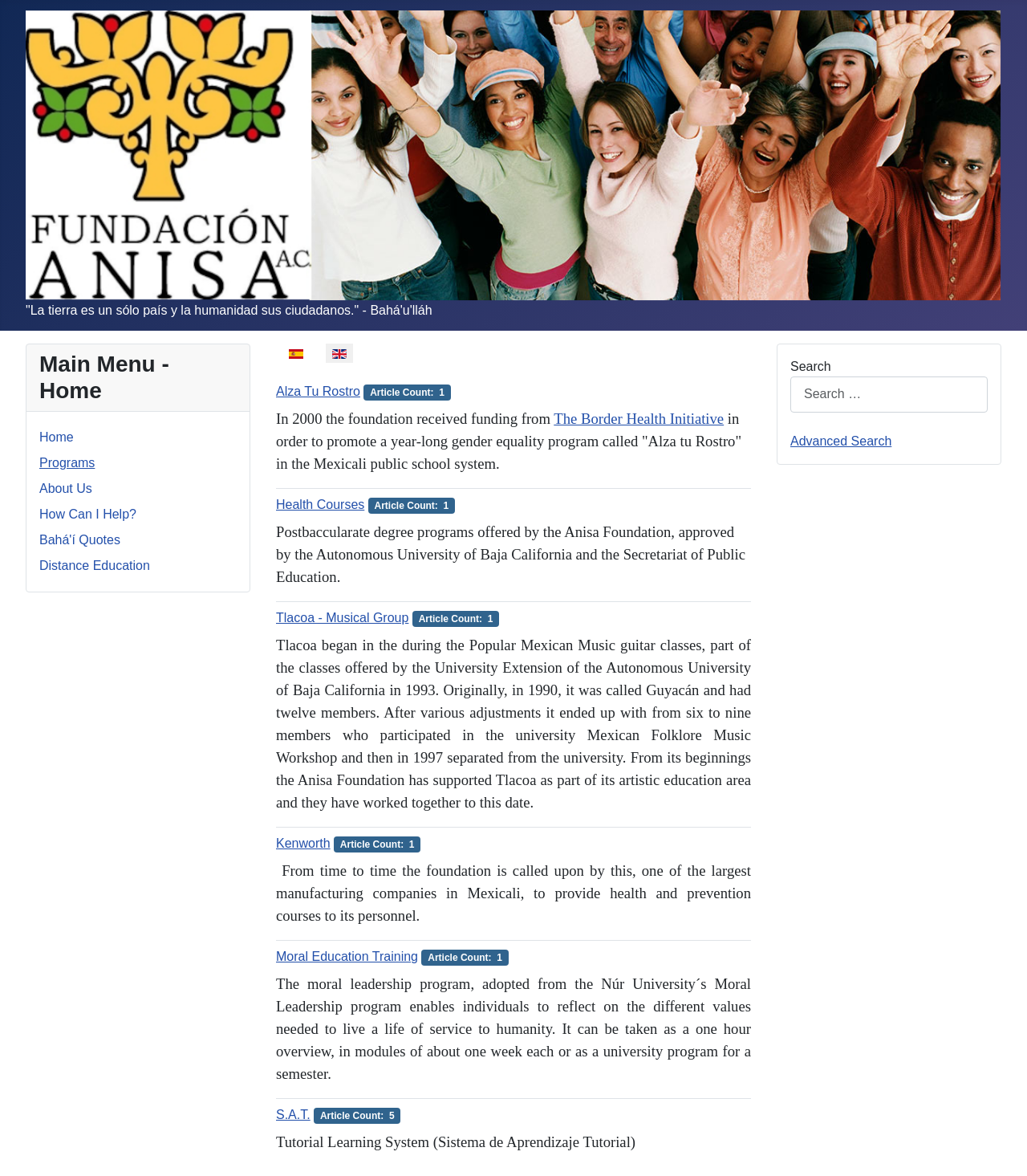Specify the bounding box coordinates for the region that must be clicked to perform the given instruction: "Search for something".

[0.77, 0.32, 0.962, 0.351]